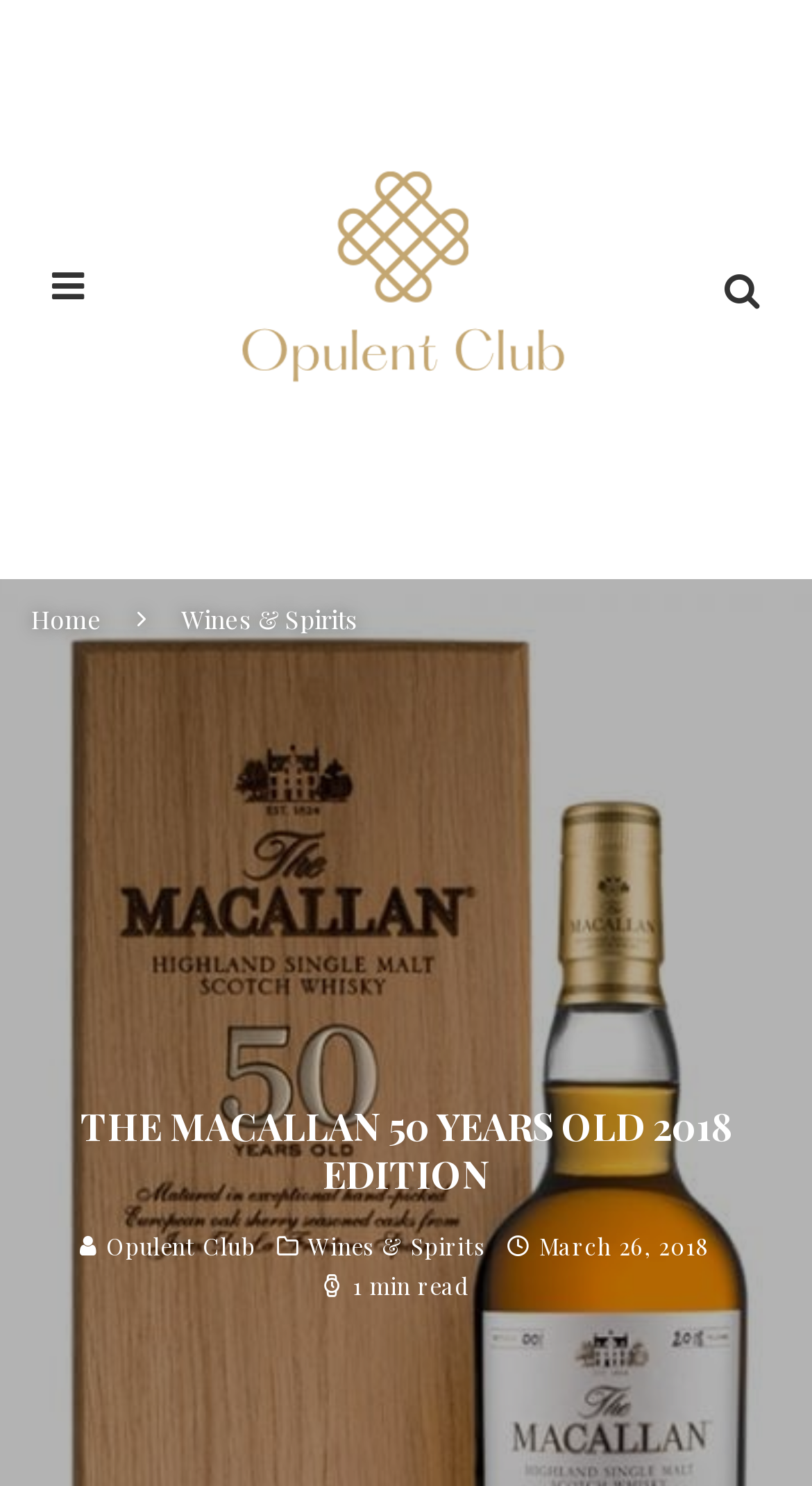Identify the bounding box coordinates for the UI element described as follows: "Wines & Spirits". Ensure the coordinates are four float numbers between 0 and 1, formatted as [left, top, right, bottom].

[0.38, 0.829, 0.598, 0.849]